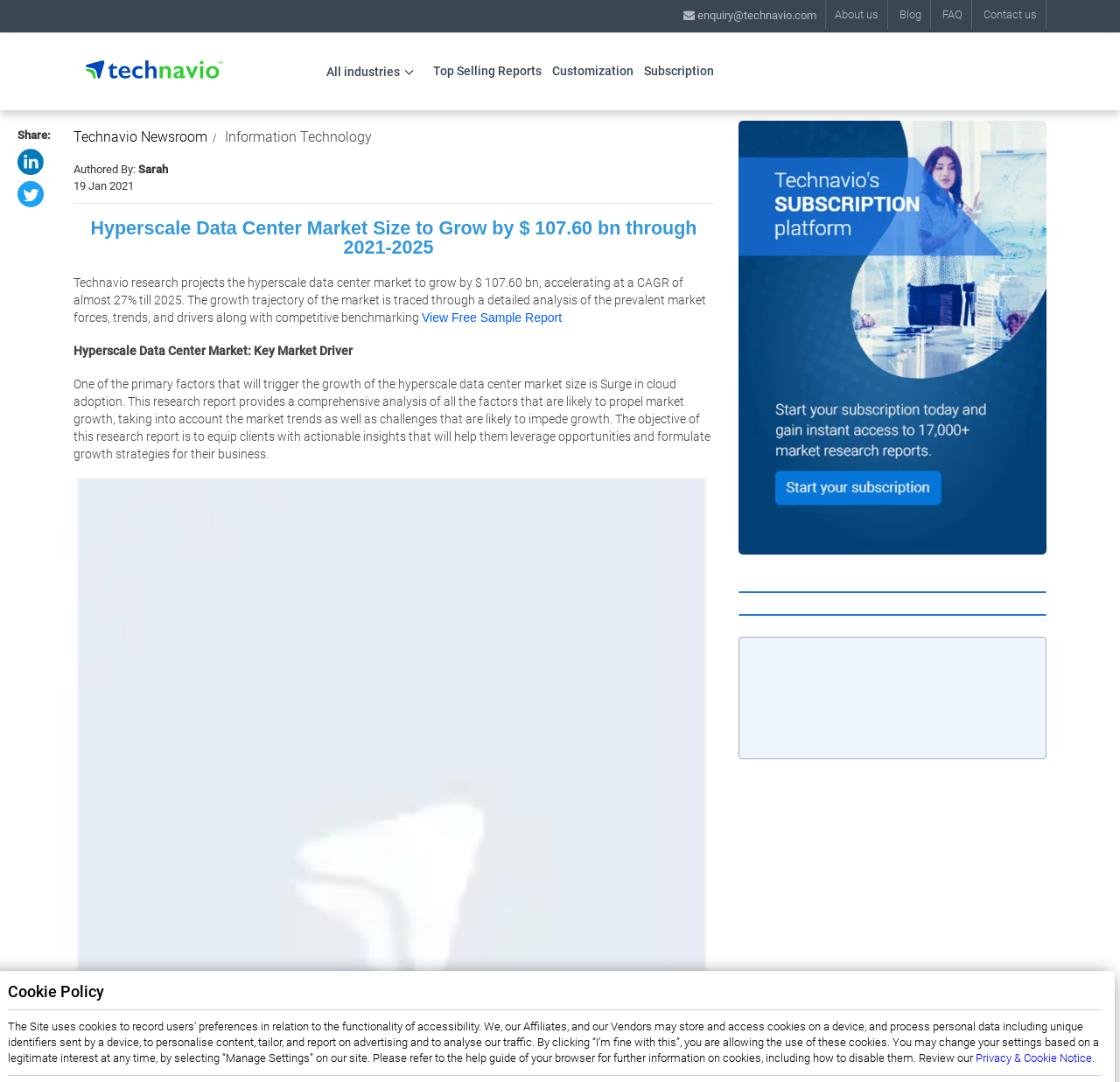Please find the bounding box coordinates of the clickable region needed to complete the following instruction: "View free sample report". The bounding box coordinates must consist of four float numbers between 0 and 1, i.e., [left, top, right, bottom].

[0.377, 0.287, 0.502, 0.3]